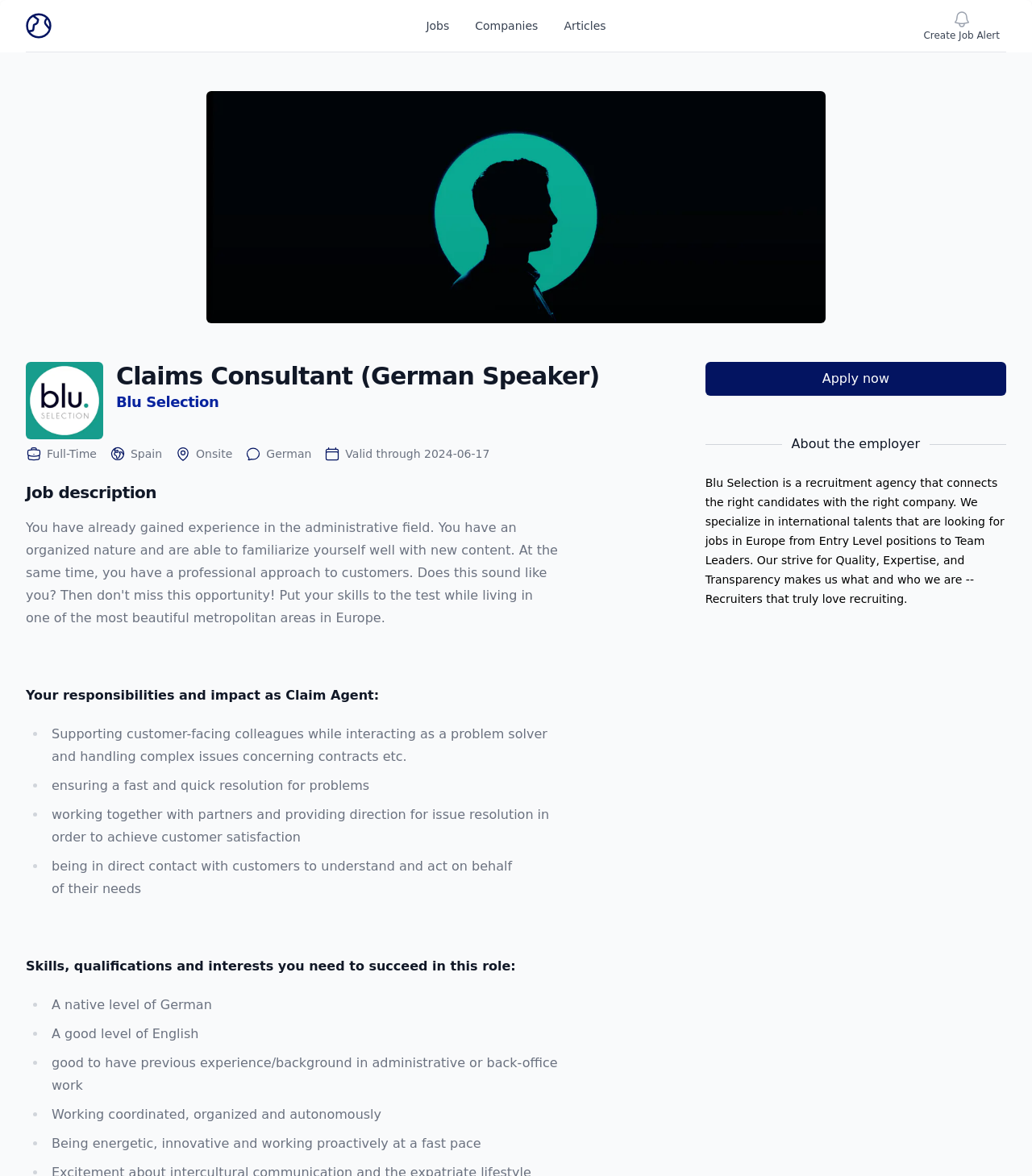Predict the bounding box coordinates of the UI element that matches this description: "Apply now". The coordinates should be in the format [left, top, right, bottom] with each value between 0 and 1.

[0.683, 0.308, 0.975, 0.337]